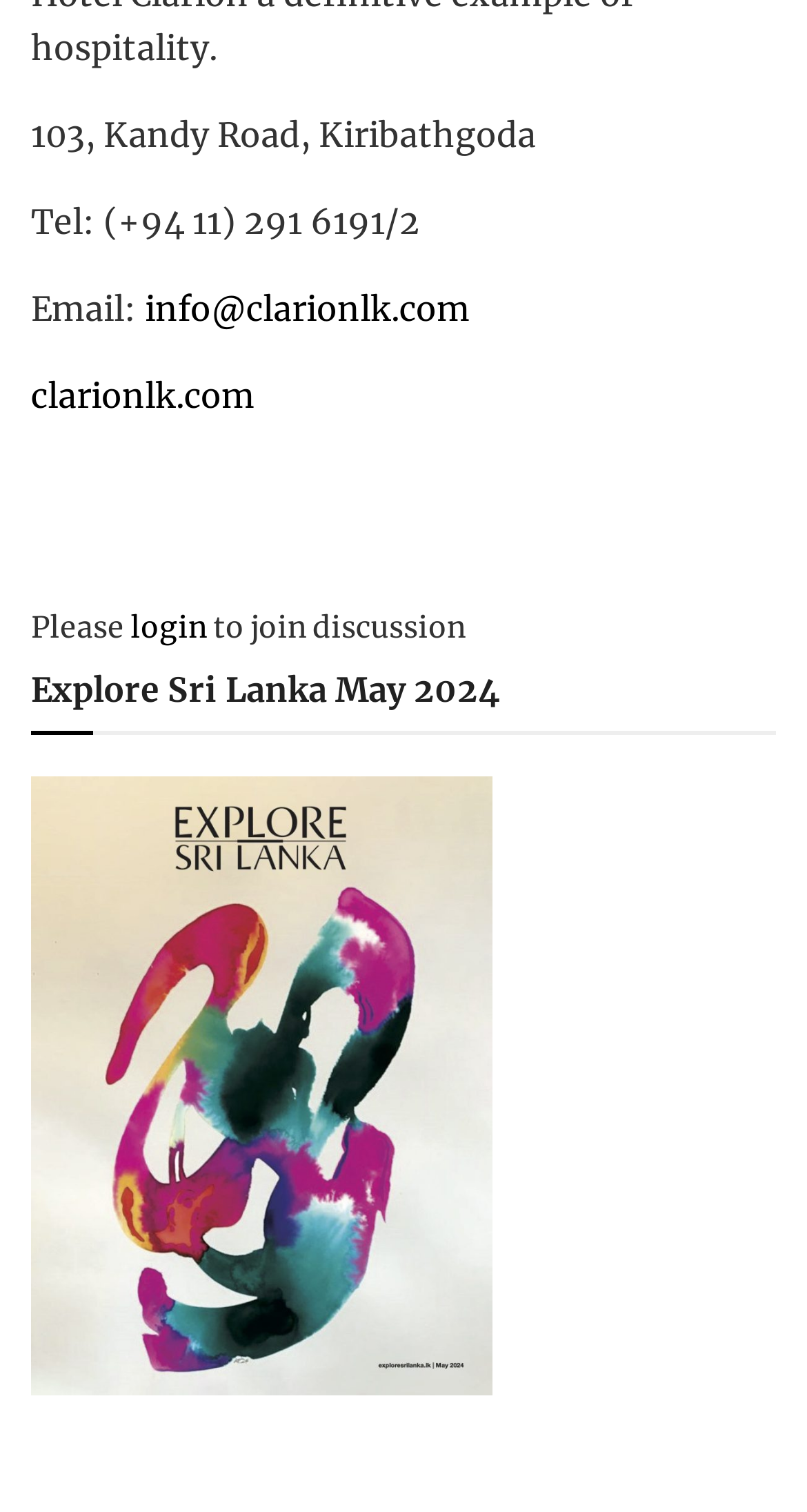Respond concisely with one word or phrase to the following query:
What is the theme of the image on the page?

Explore Sri Lanka May 2024